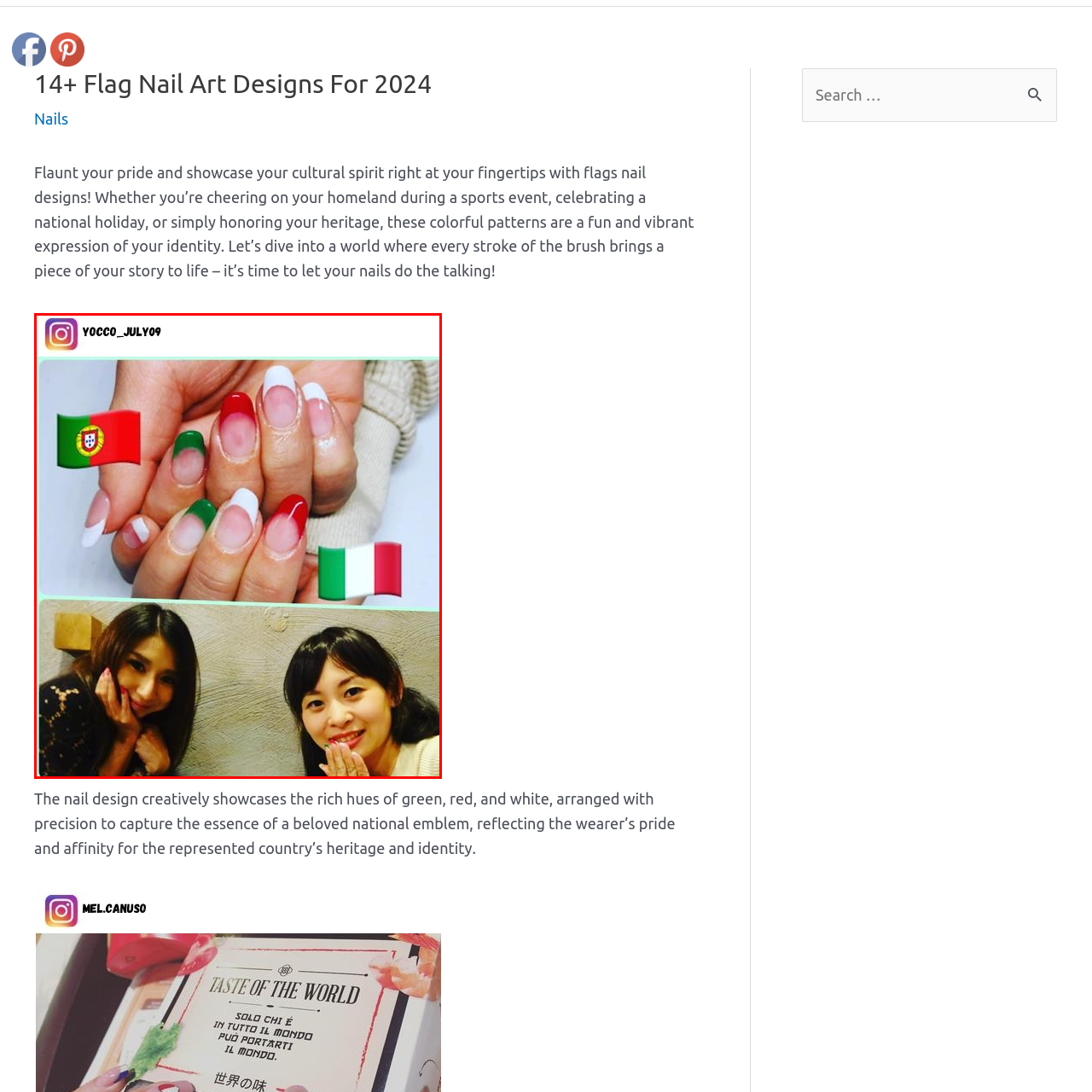How many women are shown in the image?
Look at the image section surrounded by the red bounding box and provide a concise answer in one word or phrase.

Two